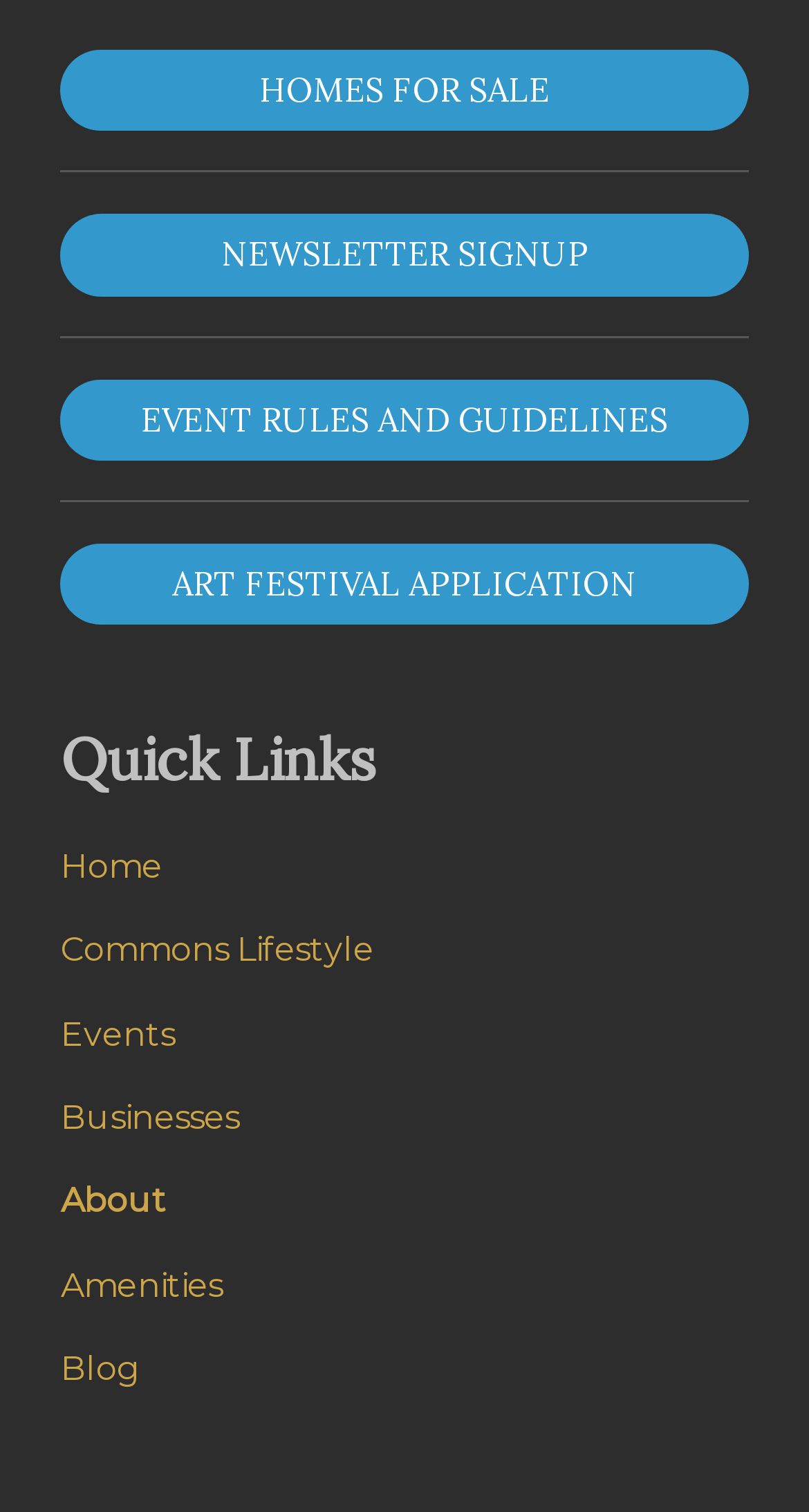What is the last link in the webpage?
Look at the screenshot and respond with one word or a short phrase.

Blog